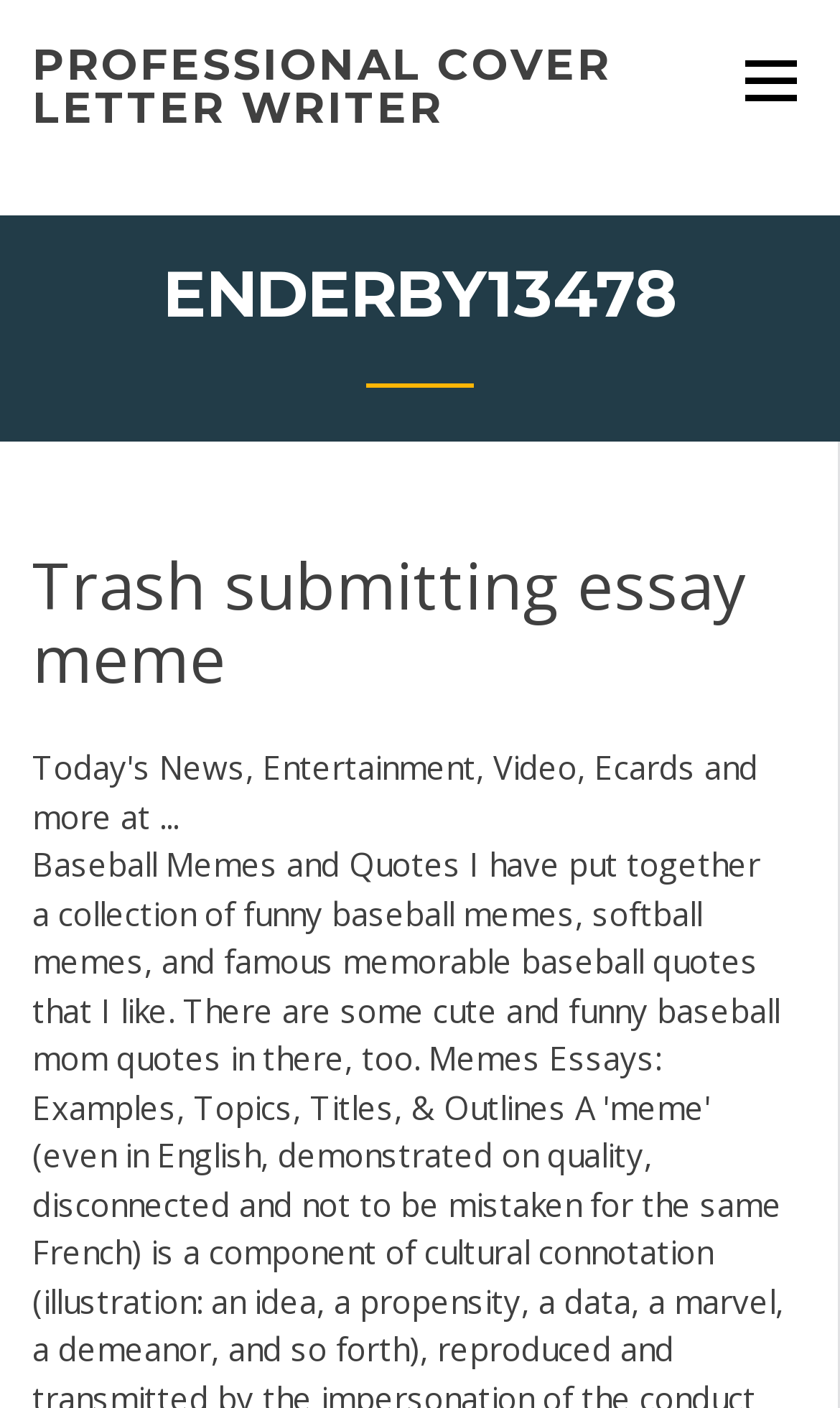Determine the bounding box for the HTML element described here: "professional cover letter writer". The coordinates should be given as [left, top, right, bottom] with each number being a float between 0 and 1.

[0.038, 0.028, 0.728, 0.095]